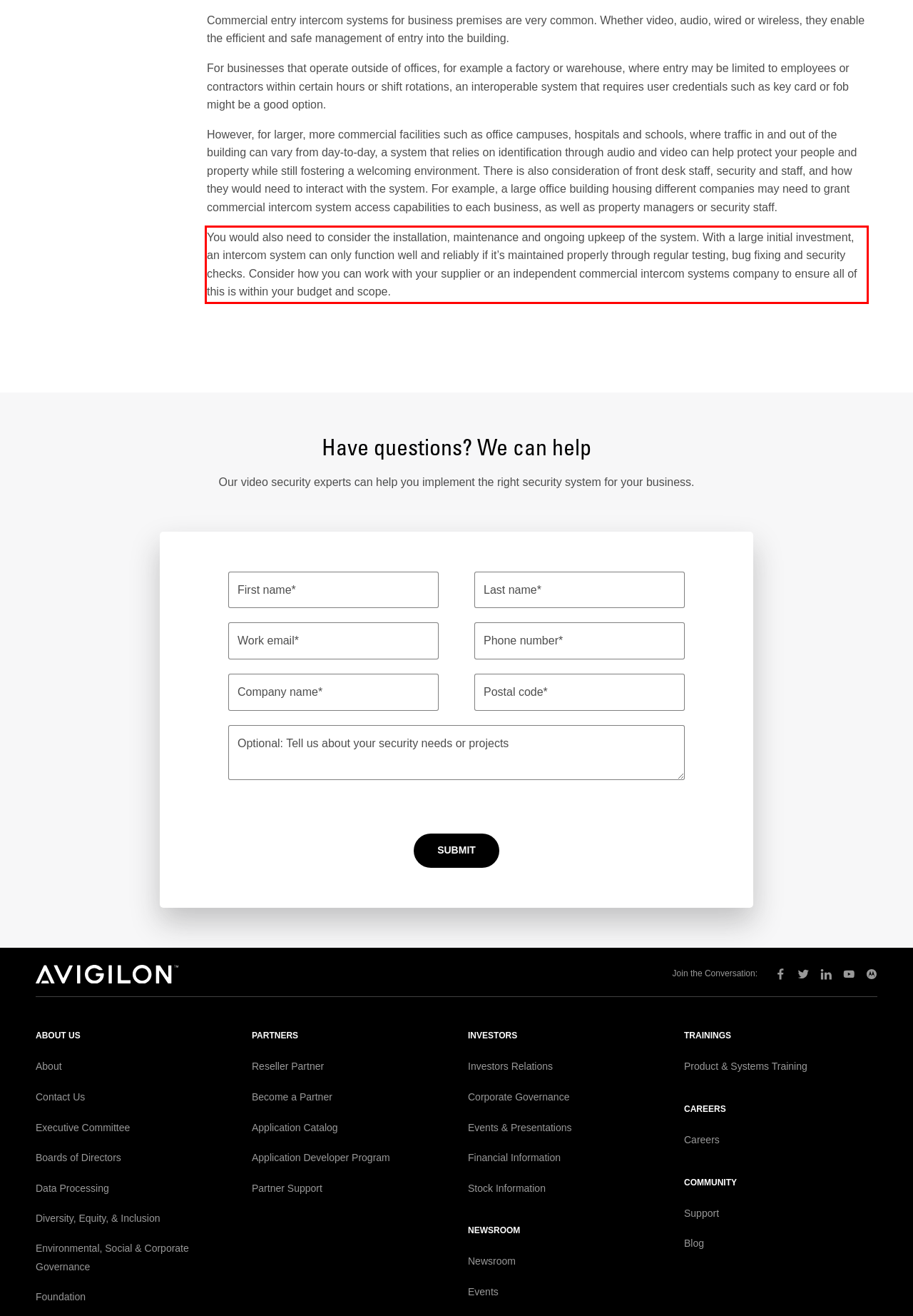Identify the text inside the red bounding box on the provided webpage screenshot by performing OCR.

You would also need to consider the installation, maintenance and ongoing upkeep of the system. With a large initial investment, an intercom system can only function well and reliably if it’s maintained properly through regular testing, bug fixing and security checks. Consider how you can work with your supplier or an independent commercial intercom systems company to ensure all of this is within your budget and scope.